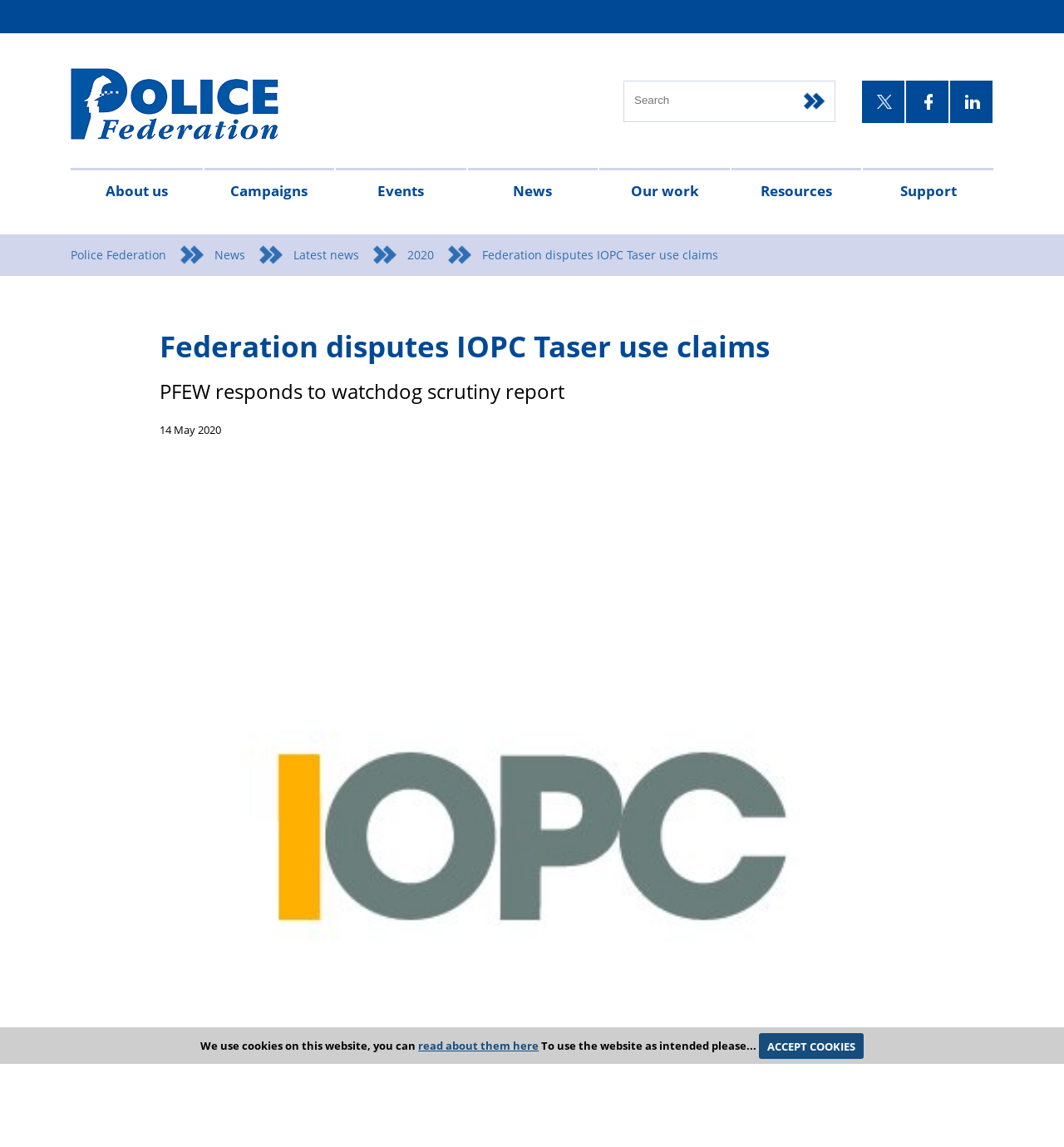What is the purpose of the 'Search' textbox?
Please give a detailed and thorough answer to the question, covering all relevant points.

The 'Search' textbox is a common UI element used to search for specific content within a website. Its presence on this webpage suggests that users can search for information within the Police Federation website.